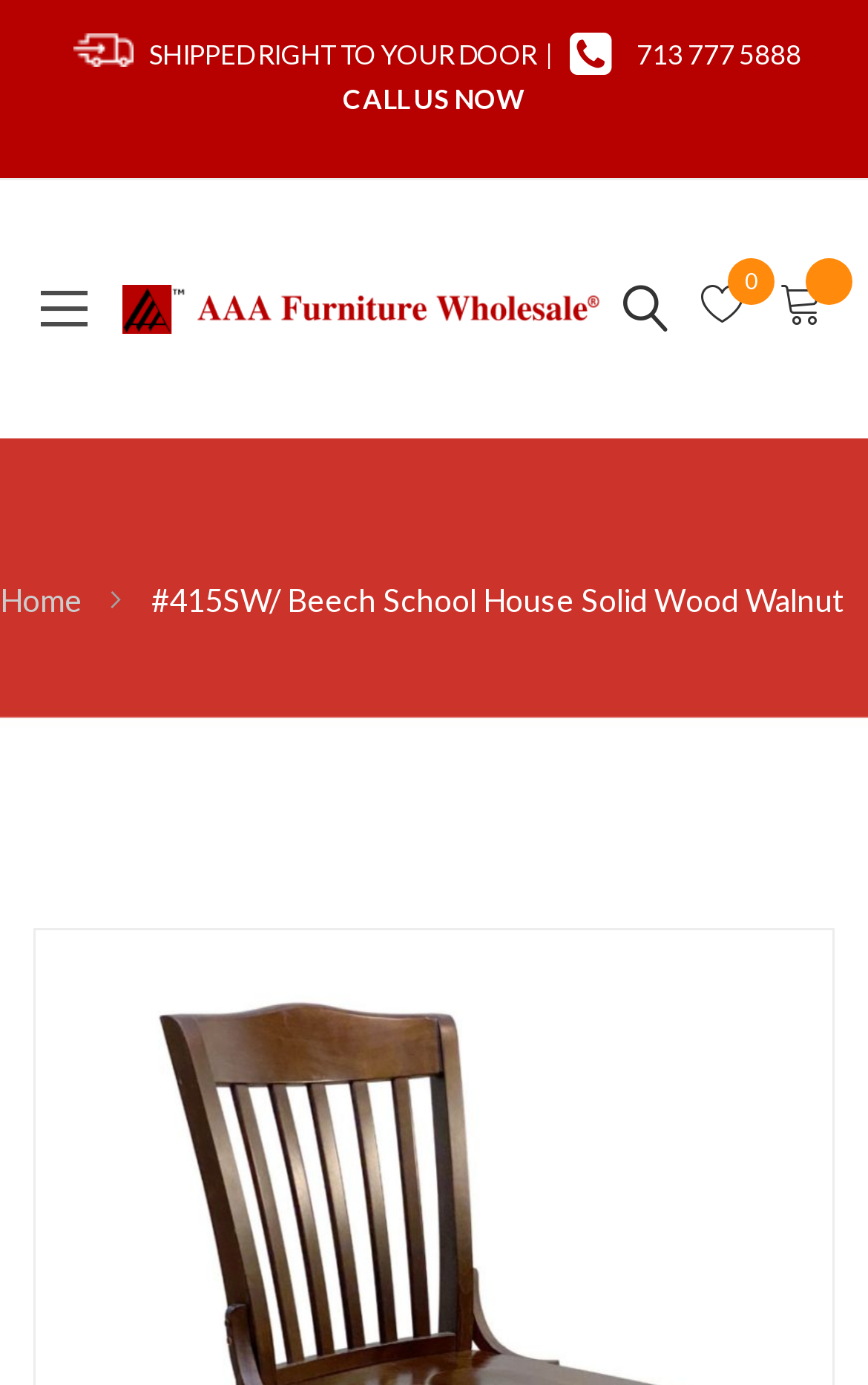Is the wishlist button available?
Please respond to the question with a detailed and informative answer.

The link element with the label ' wish list 0' is present on the page, indicating that the wishlist button is available.